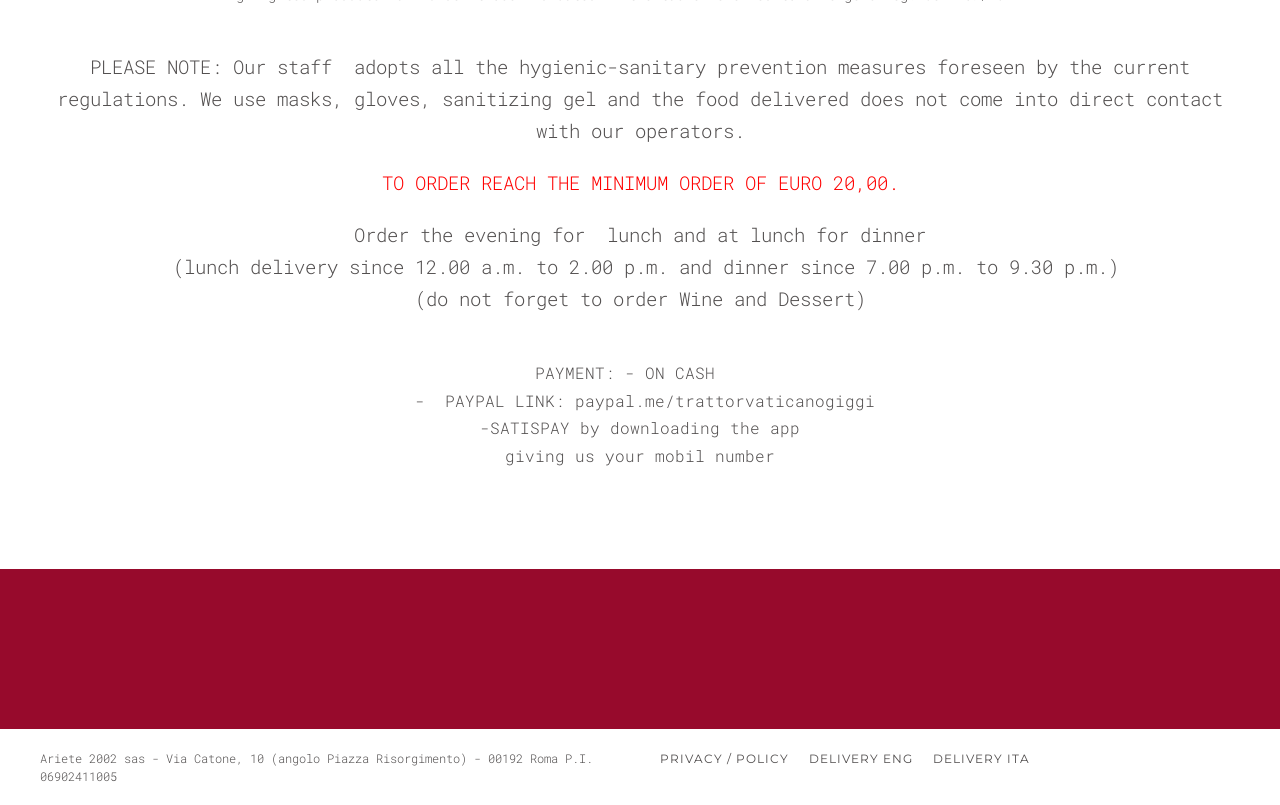Mark the bounding box of the element that matches the following description: "Delivery ENG".

[0.632, 0.931, 0.713, 0.956]